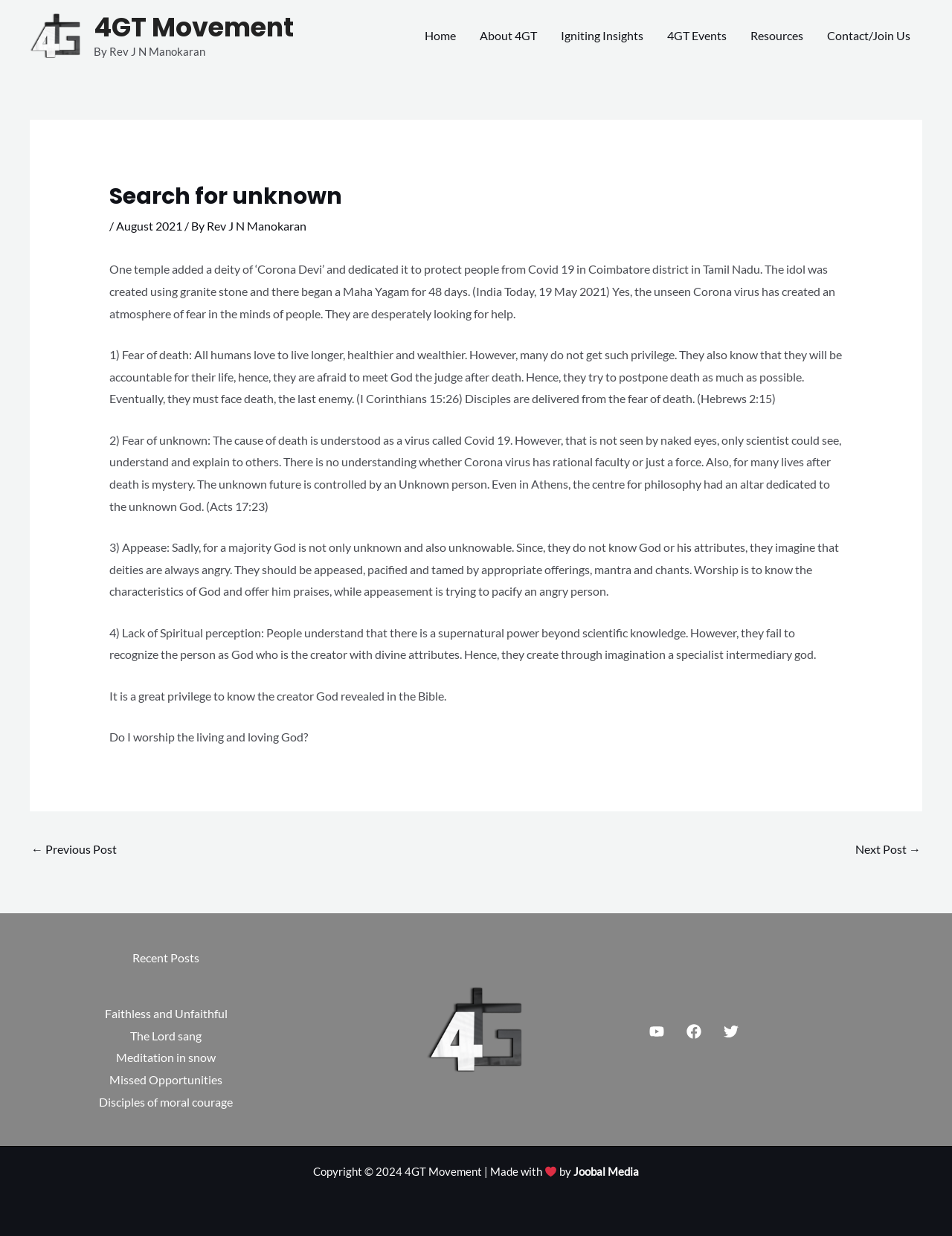What is the topic of the article?
Refer to the image and give a detailed answer to the question.

I found the answer by reading the first paragraph of the article, which mentions 'One temple added a deity of ‘Corona Devi’ and dedicated it to protect people from Covid 19 in Coimbatore district in Tamil Nadu.'